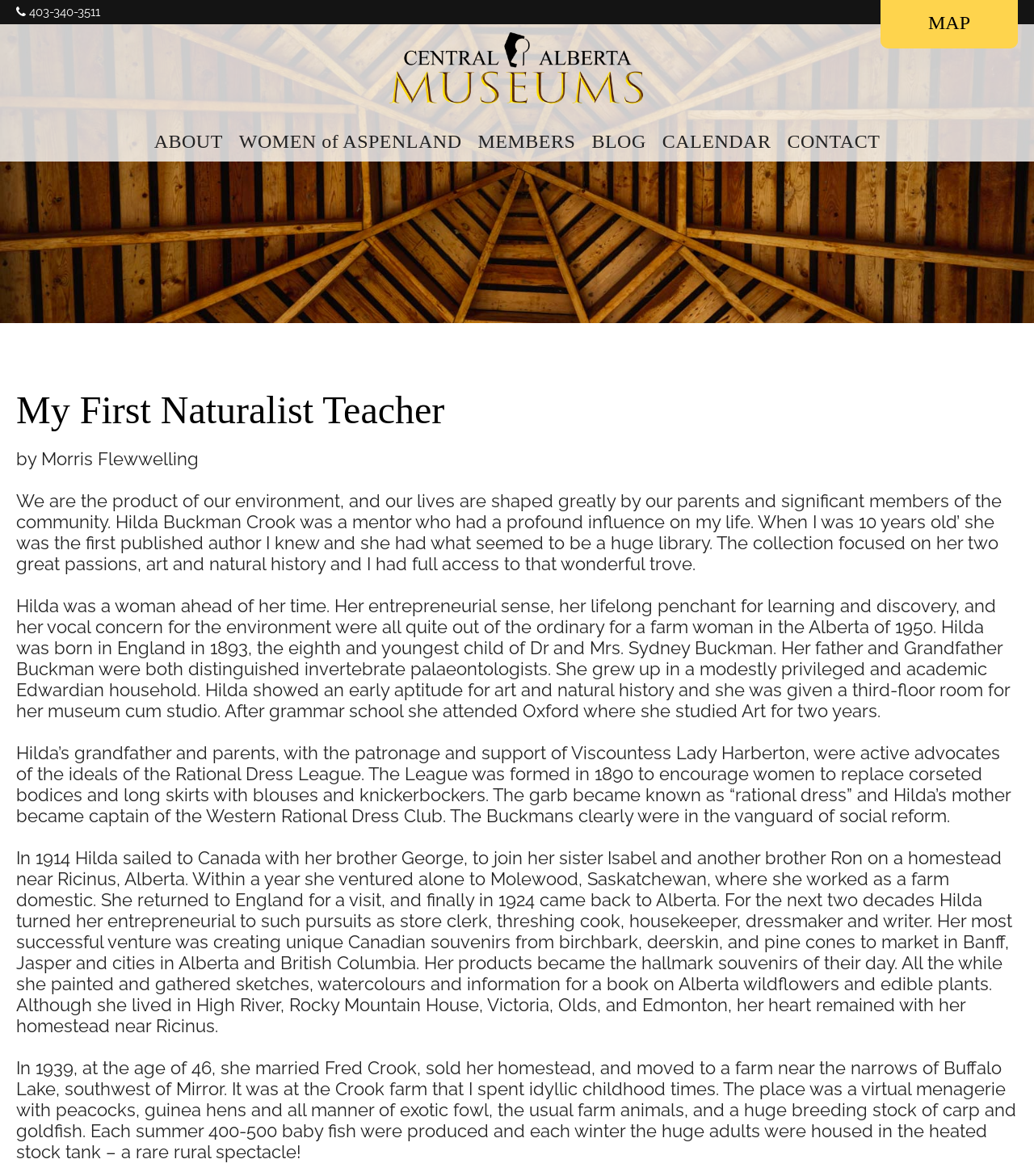What is the name of the person who wrote the article?
Based on the visual, give a brief answer using one word or a short phrase.

Morris Flewwelling